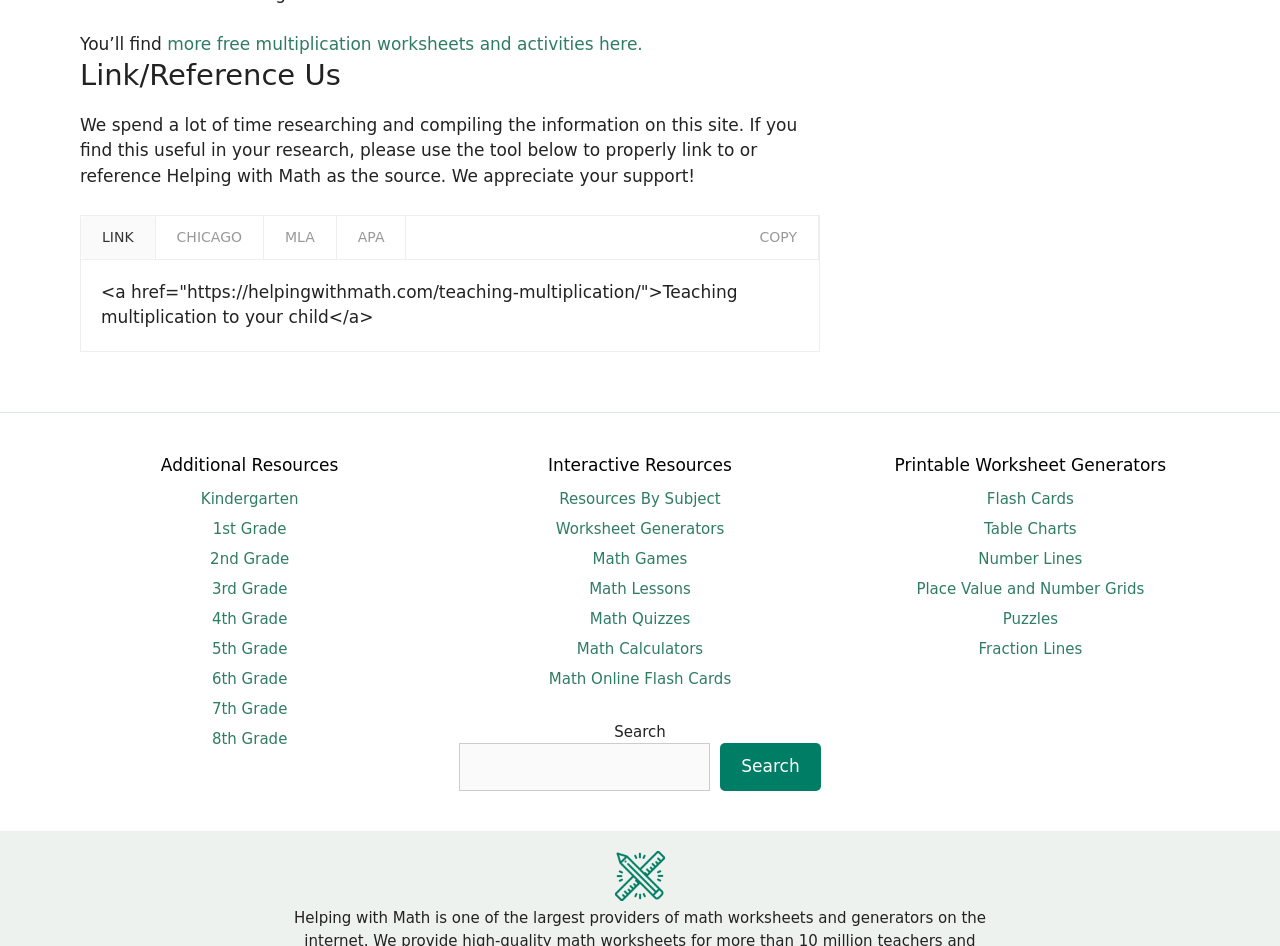Determine the bounding box coordinates for the UI element matching this description: "Copy".

[0.577, 0.228, 0.639, 0.273]